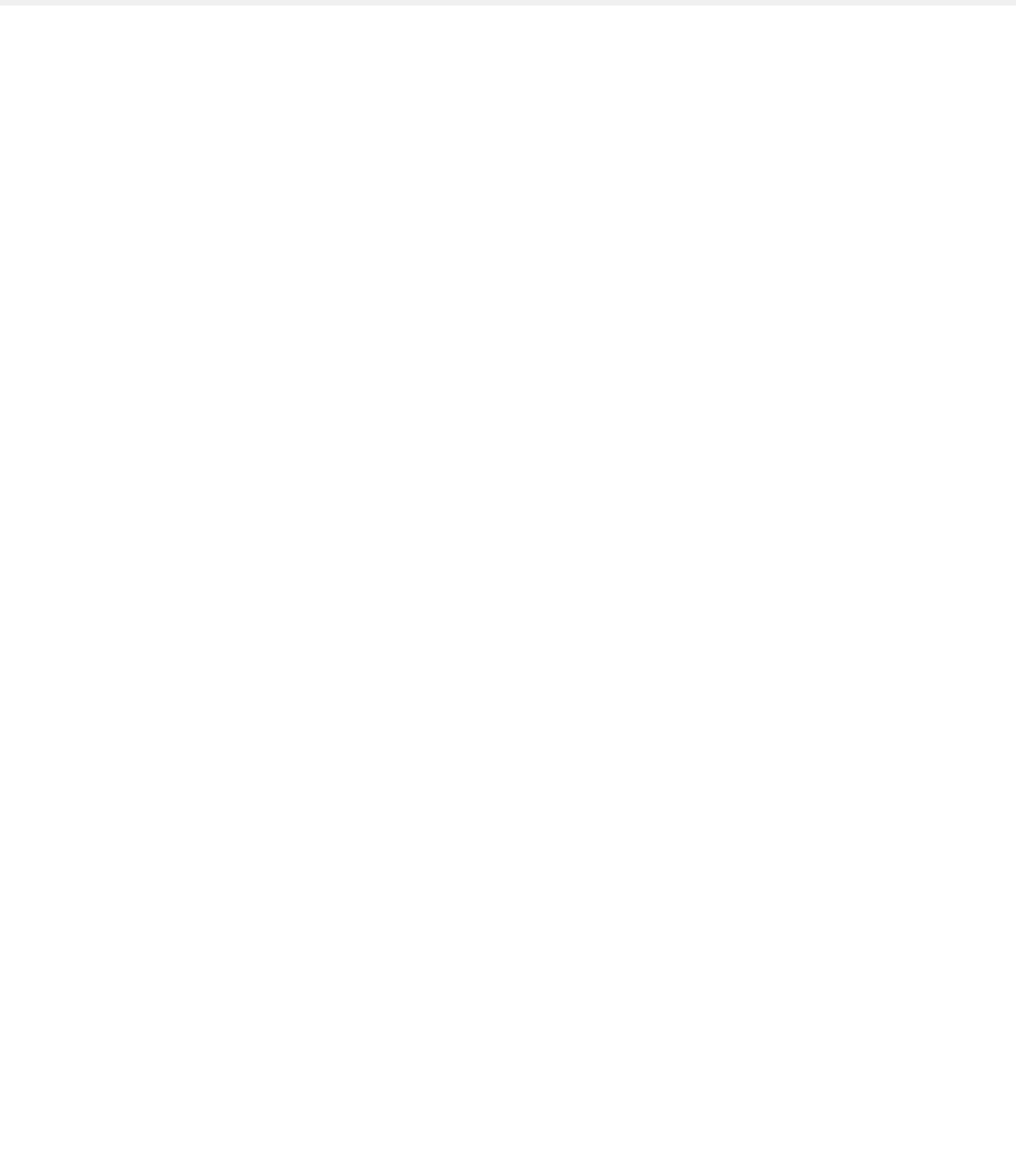Answer with a single word or phrase: 
How many links are there in the 'More' section?

5